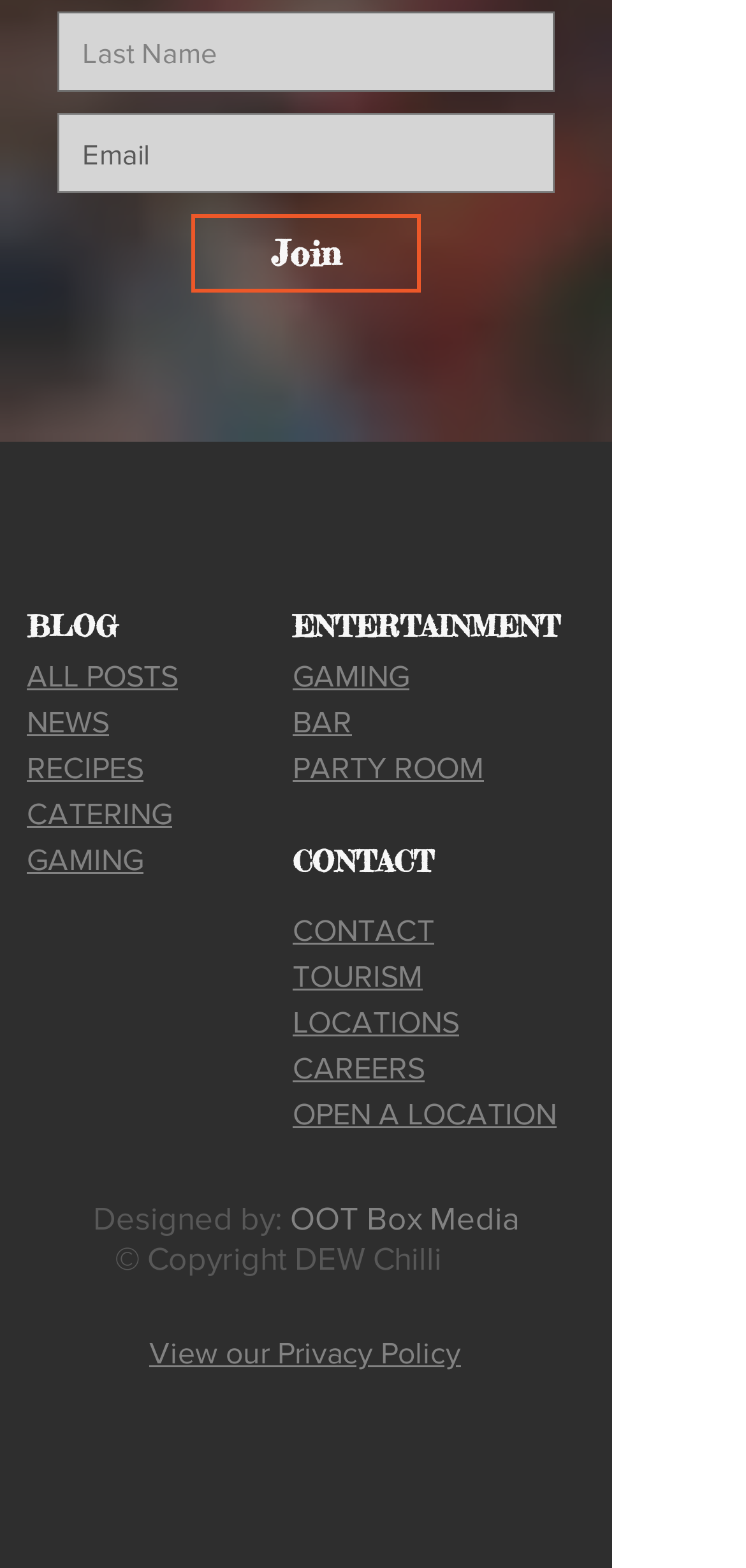Can you provide the bounding box coordinates for the element that should be clicked to implement the instruction: "Click Join"?

[0.256, 0.137, 0.564, 0.187]